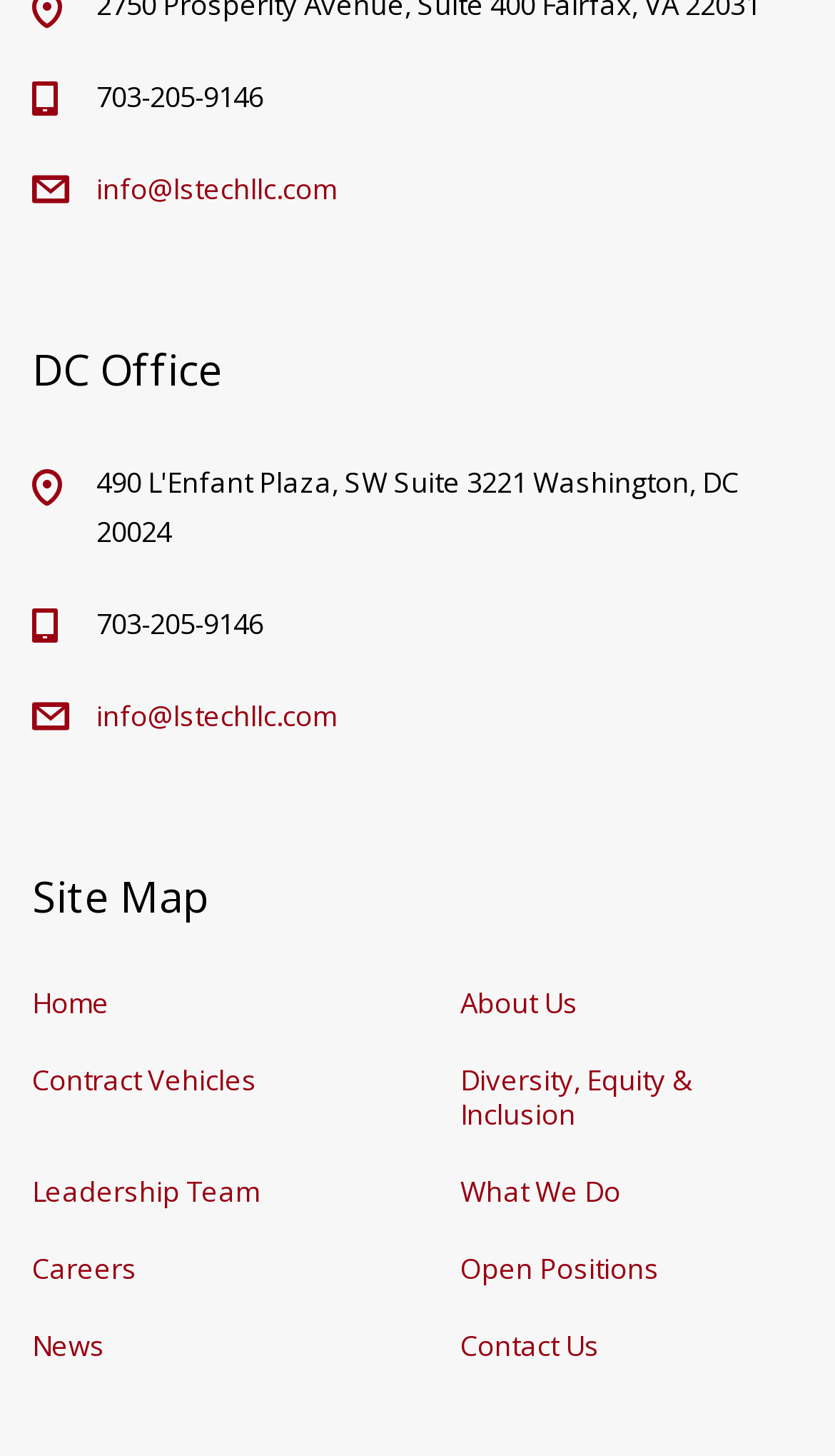What is the last link in the bottom navigation?
Using the visual information, respond with a single word or phrase.

Contact Us